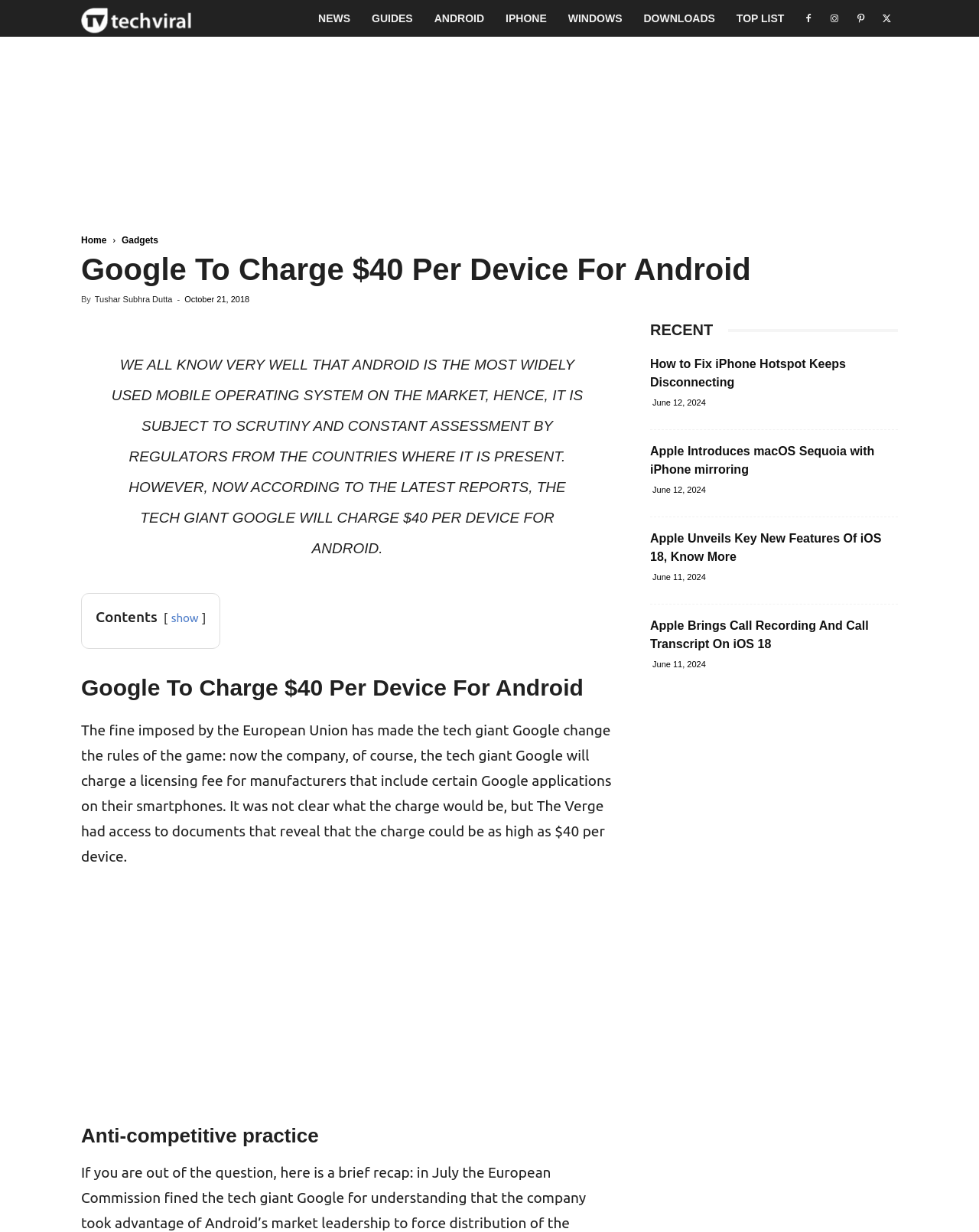What is the date of the article?
Answer the question based on the image using a single word or a brief phrase.

October 21, 2018